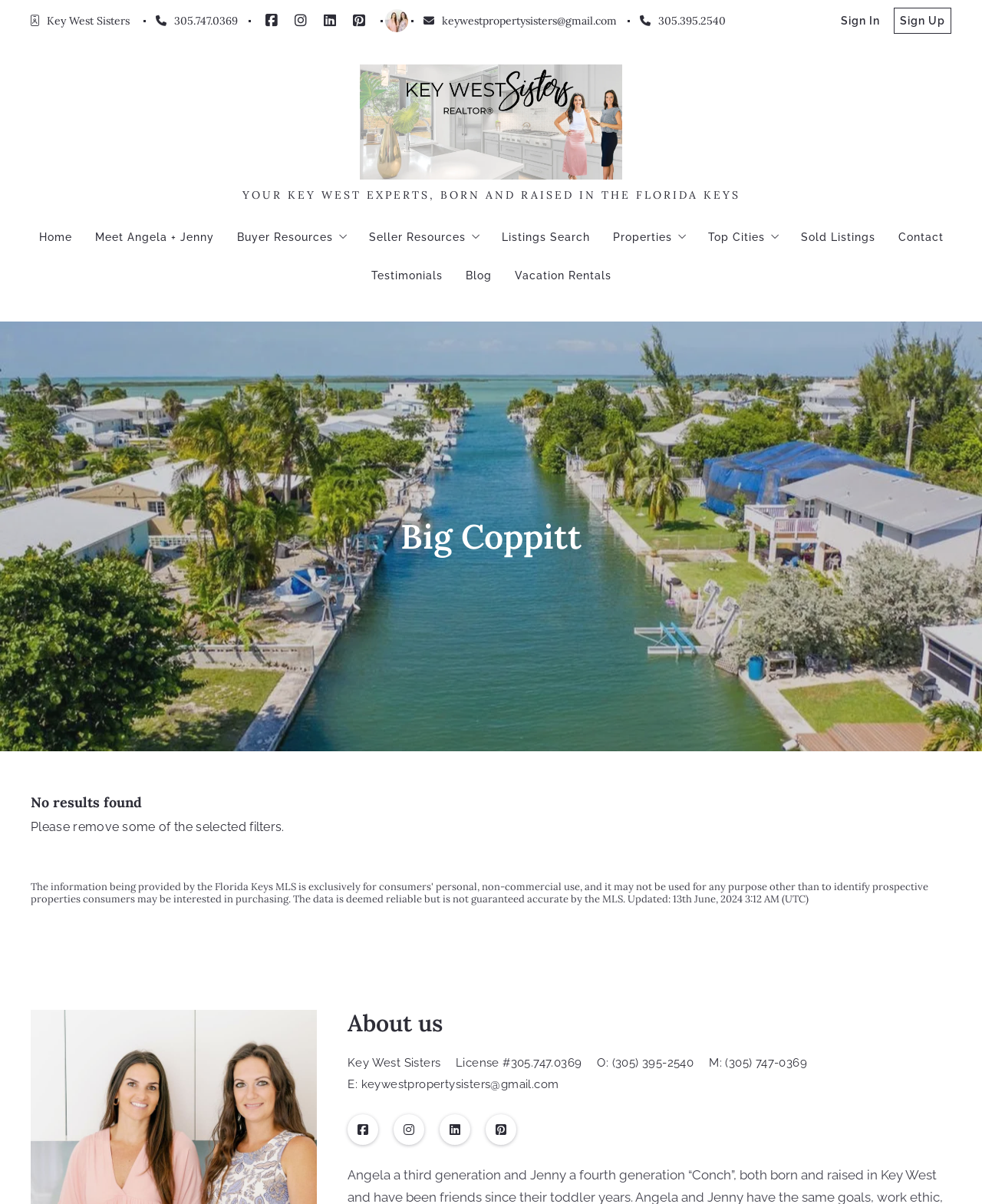What cities are listed under 'Top Cities'? Refer to the image and provide a one-word or short phrase answer.

Key West, Key Haven, Sugarloaf, Big Coppitt, Summerland